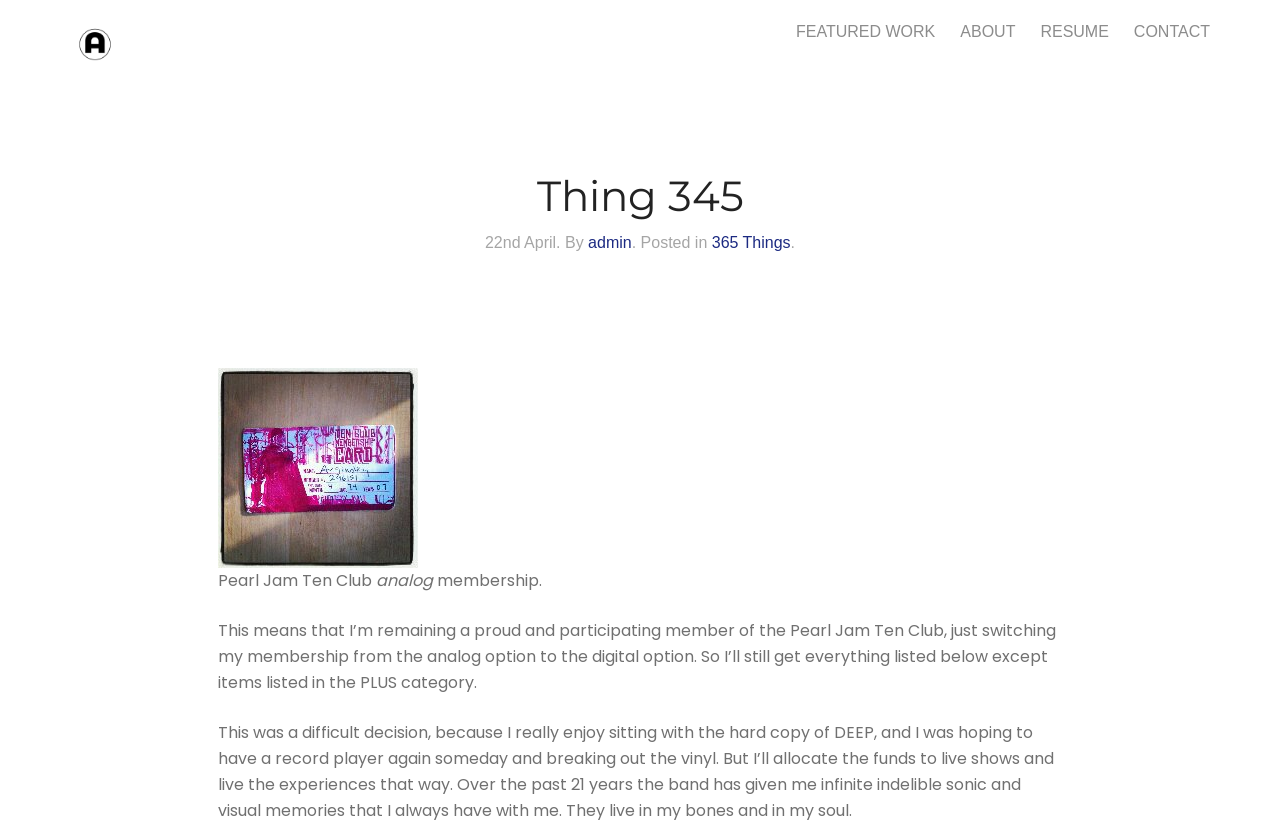Could you determine the bounding box coordinates of the clickable element to complete the instruction: "view 'CONTACT' information"? Provide the coordinates as four float numbers between 0 and 1, i.e., [left, top, right, bottom].

[0.886, 0.026, 0.945, 0.051]